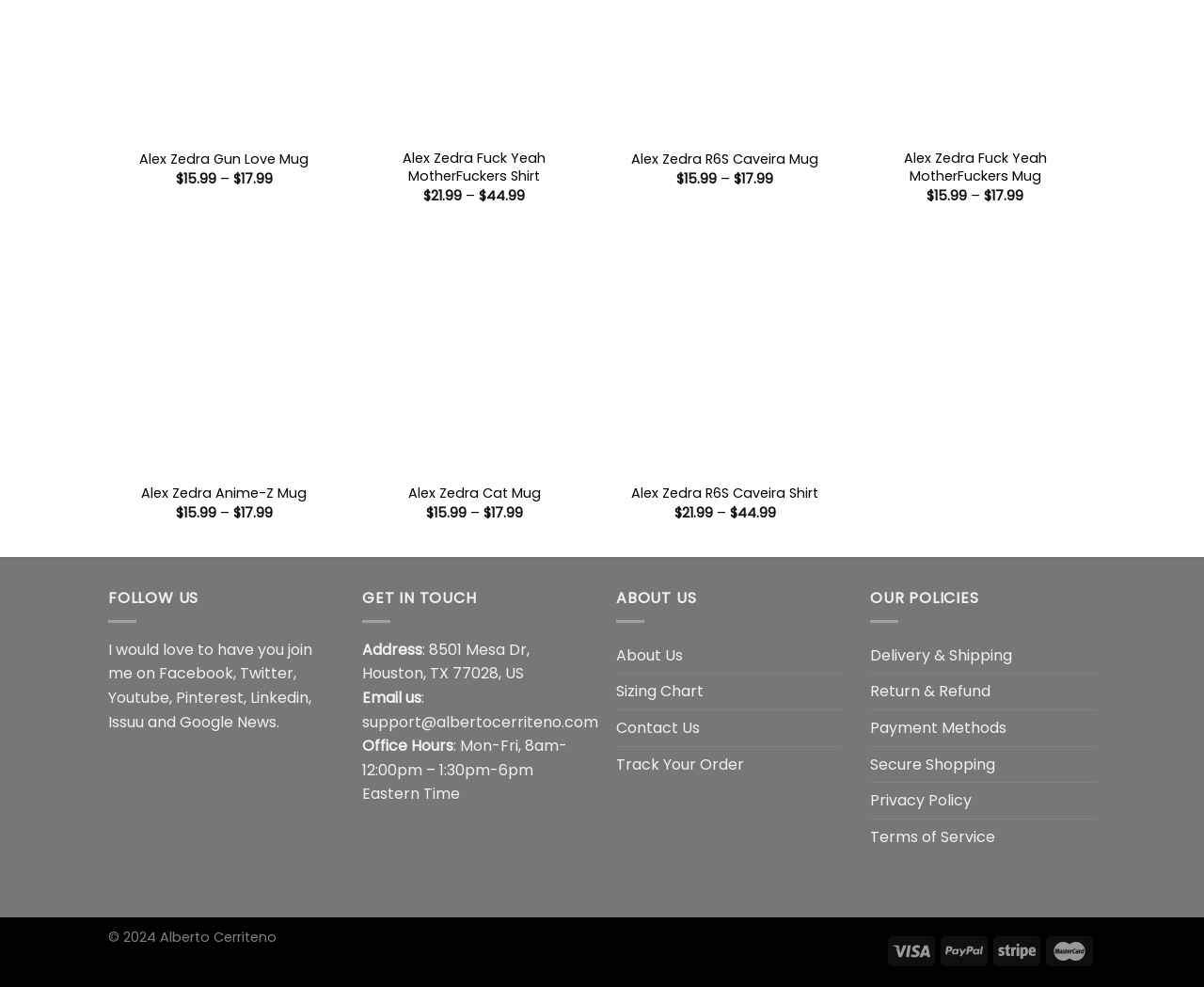Please reply to the following question using a single word or phrase: 
What is the price range of Alex Zedra Gun Love Mug?

$15.99 - $17.99